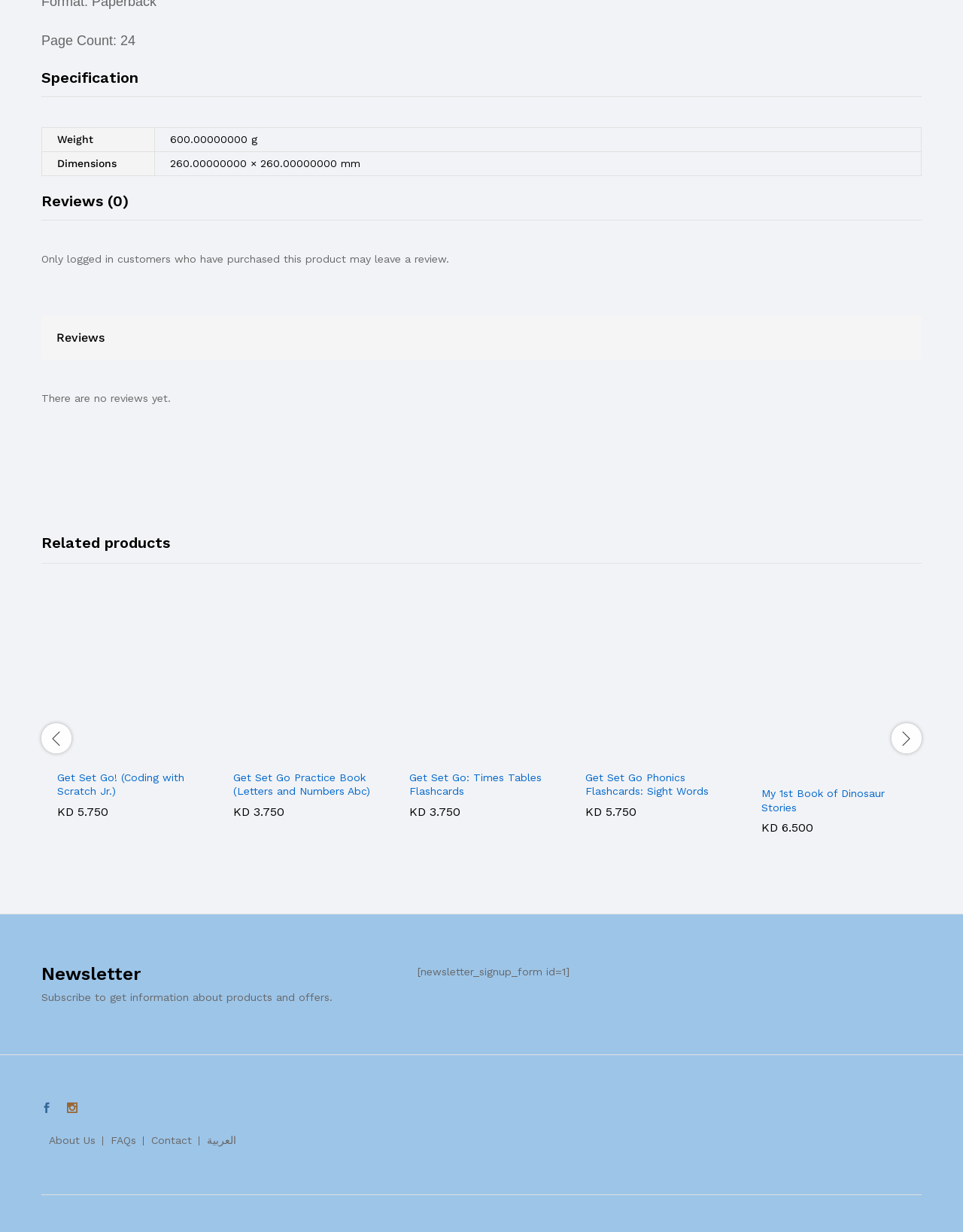Find the bounding box coordinates of the area that needs to be clicked in order to achieve the following instruction: "Subscribe to the newsletter". The coordinates should be specified as four float numbers between 0 and 1, i.e., [left, top, right, bottom].

[0.434, 0.784, 0.591, 0.793]